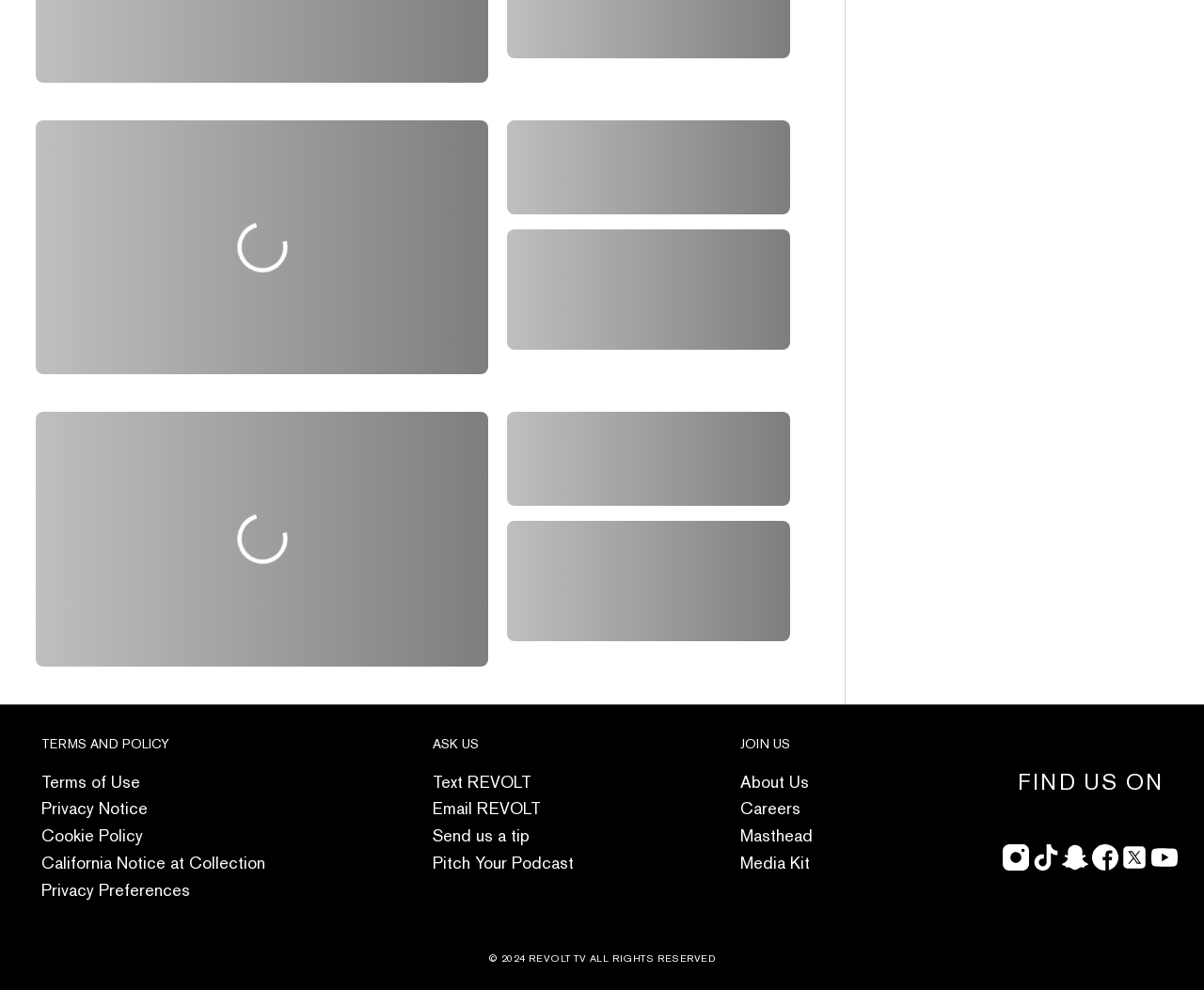Please locate the bounding box coordinates of the element that should be clicked to complete the given instruction: "Go to Home".

None